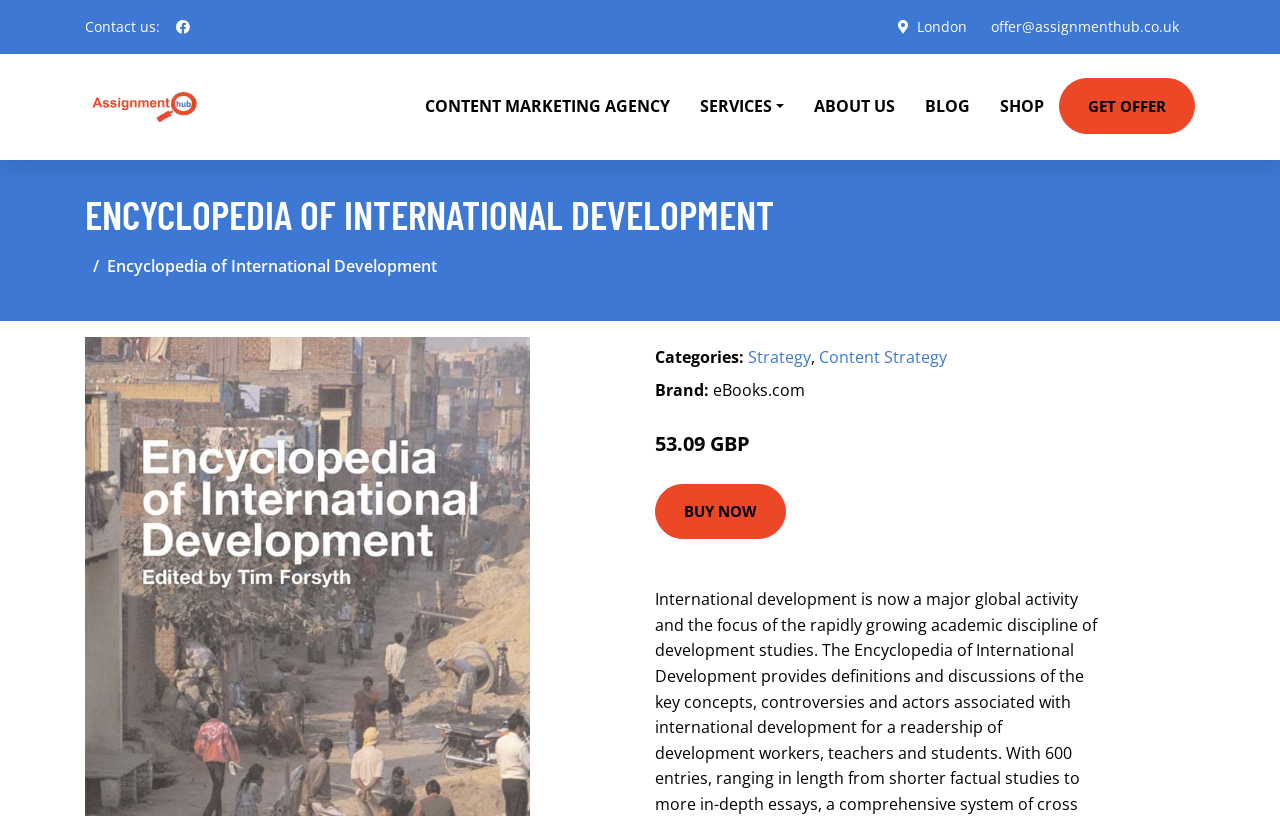Give a concise answer of one word or phrase to the question: 
What is the company's social profile link?

social profile